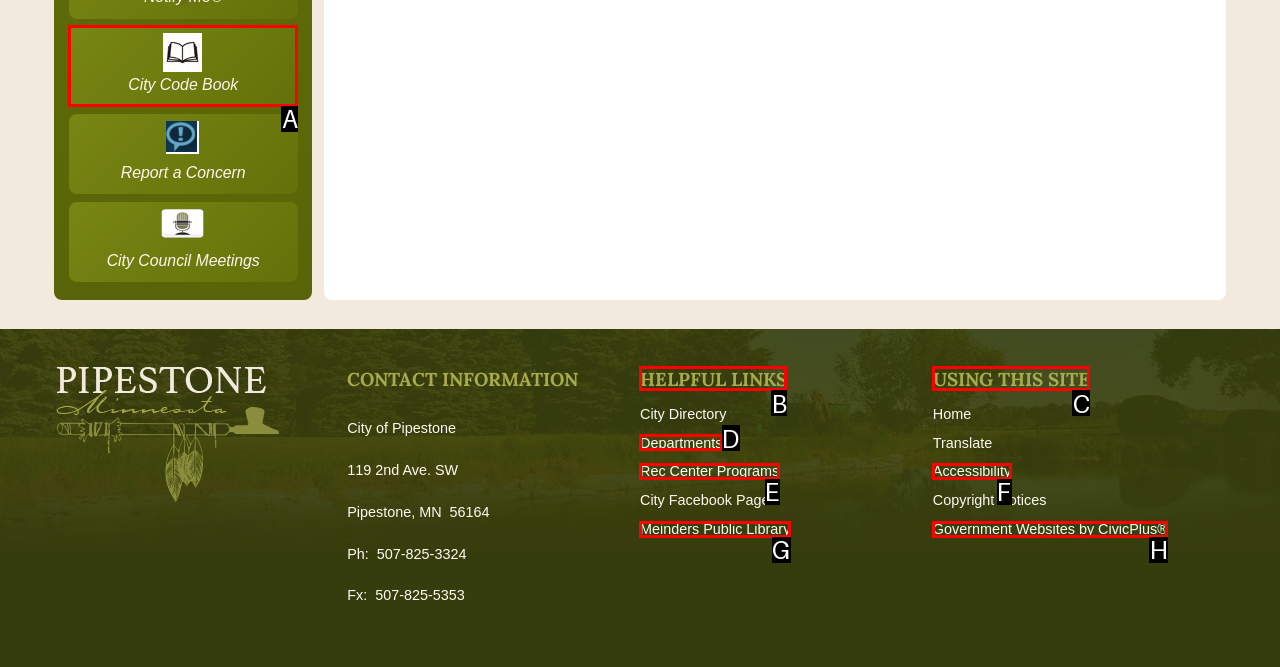Based on the description: Government Websites by CivicPlus®, find the HTML element that matches it. Provide your answer as the letter of the chosen option.

H